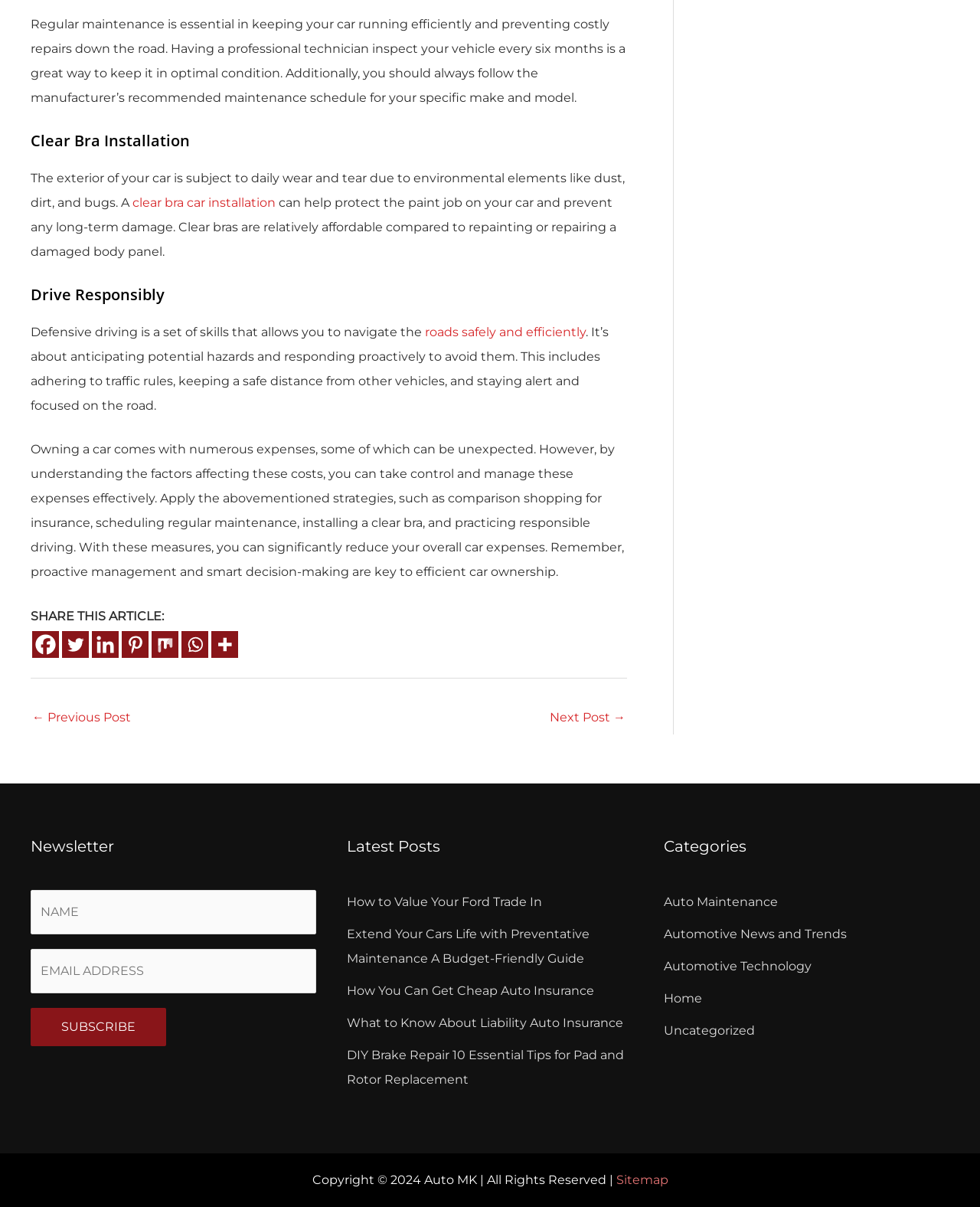Give a short answer to this question using one word or a phrase:
What is the purpose of the newsletter section?

Subscribing to updates